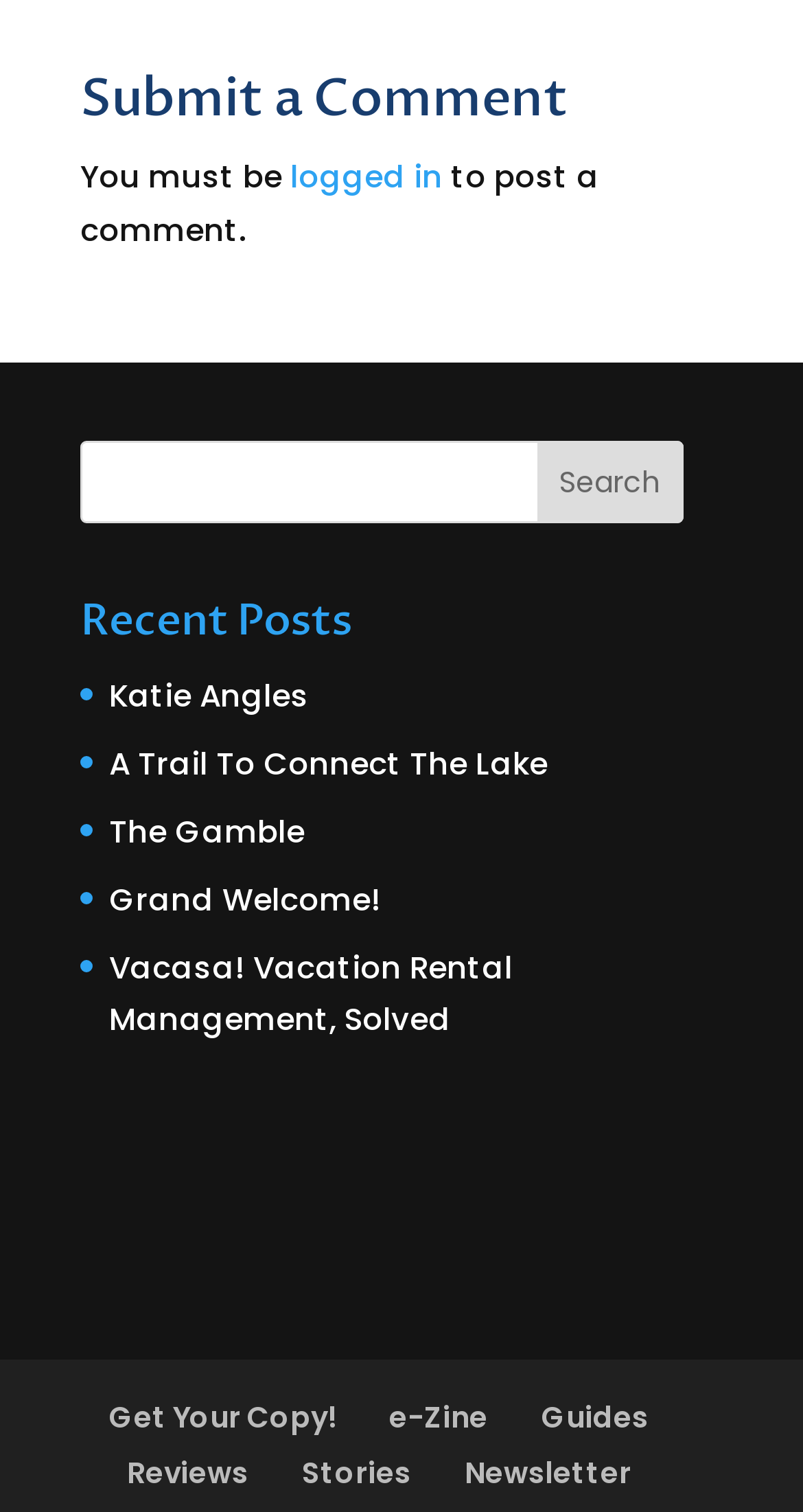Can you look at the image and give a comprehensive answer to the question:
What is required to post a comment?

The text 'You must be logged in to post a comment.' suggests that being logged in is a requirement to post a comment.